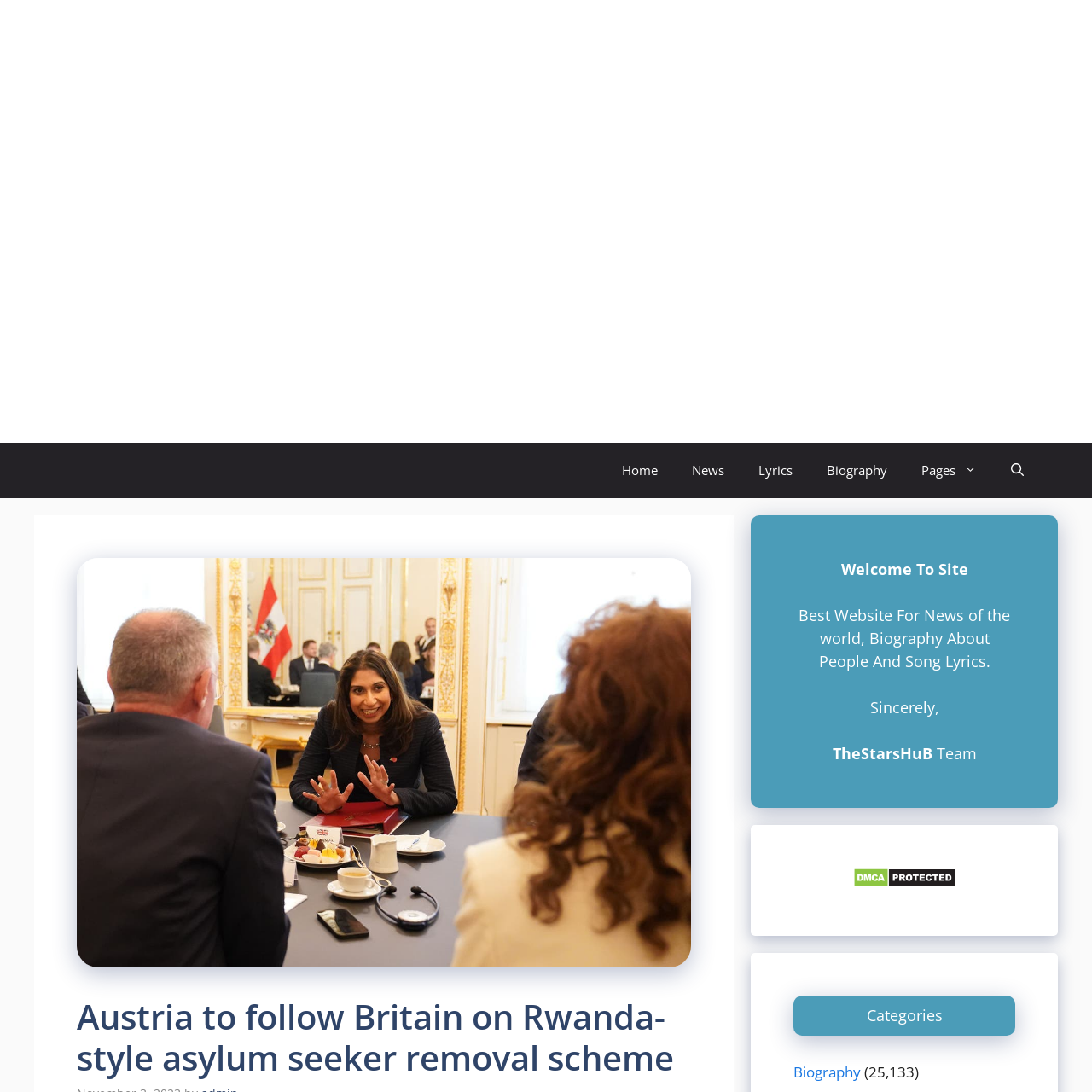Please identify the bounding box coordinates of the clickable area that will allow you to execute the instruction: "check biography".

[0.741, 0.405, 0.828, 0.456]